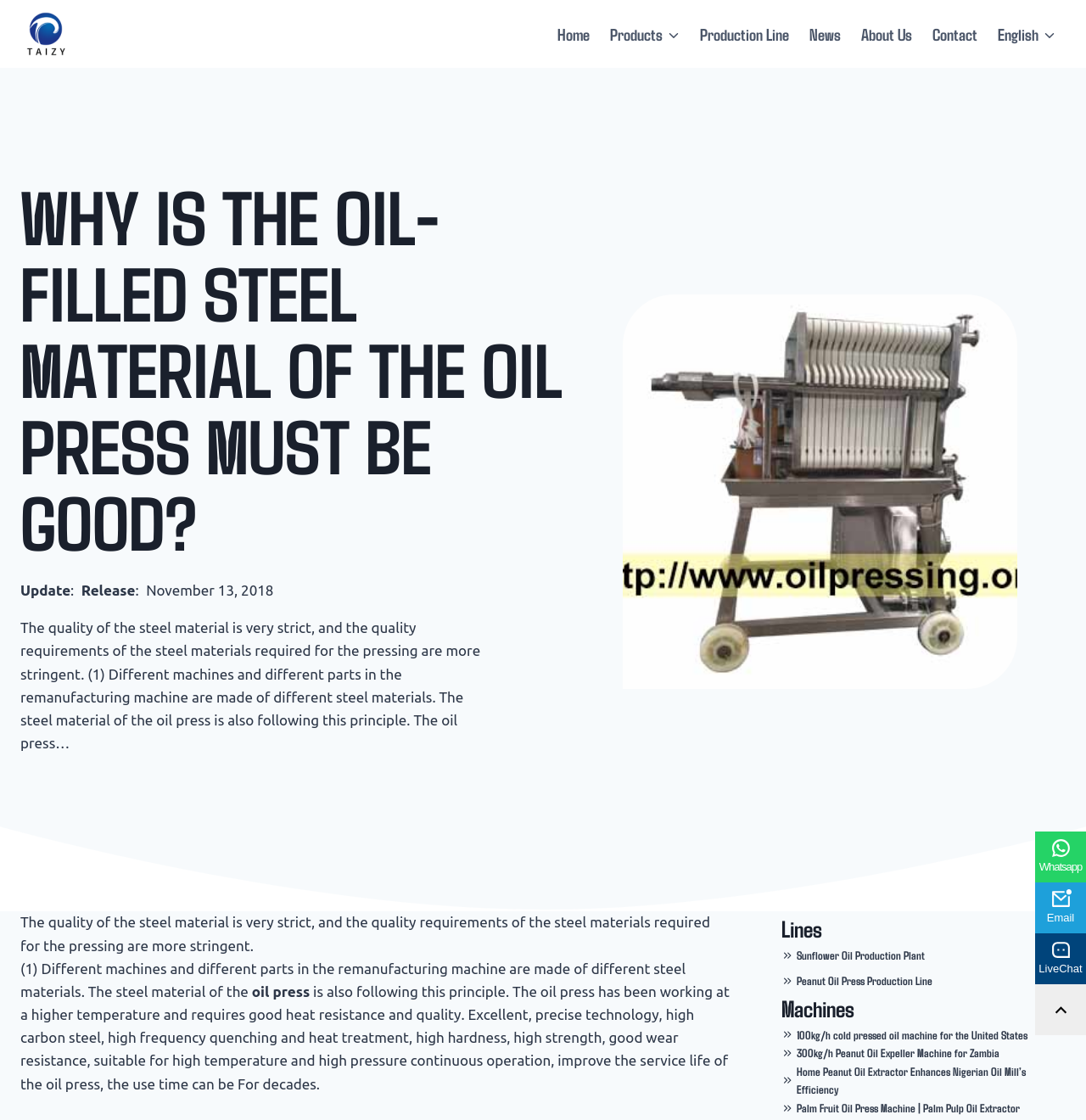Please answer the following question using a single word or phrase: 
How many links are there in the primary navigation?

8